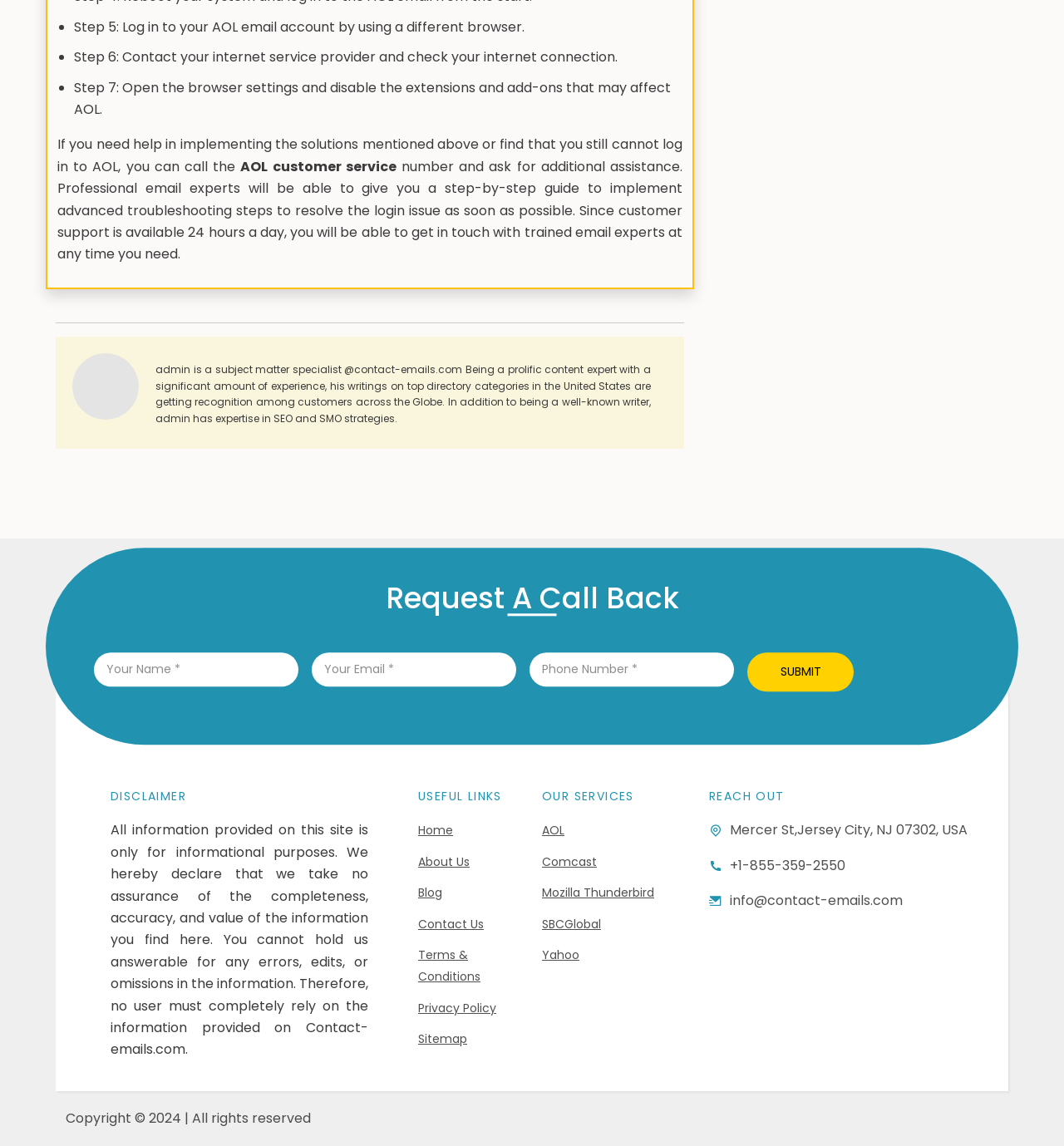Could you determine the bounding box coordinates of the clickable element to complete the instruction: "Click the Submit button"? Provide the coordinates as four float numbers between 0 and 1, i.e., [left, top, right, bottom].

[0.703, 0.569, 0.803, 0.603]